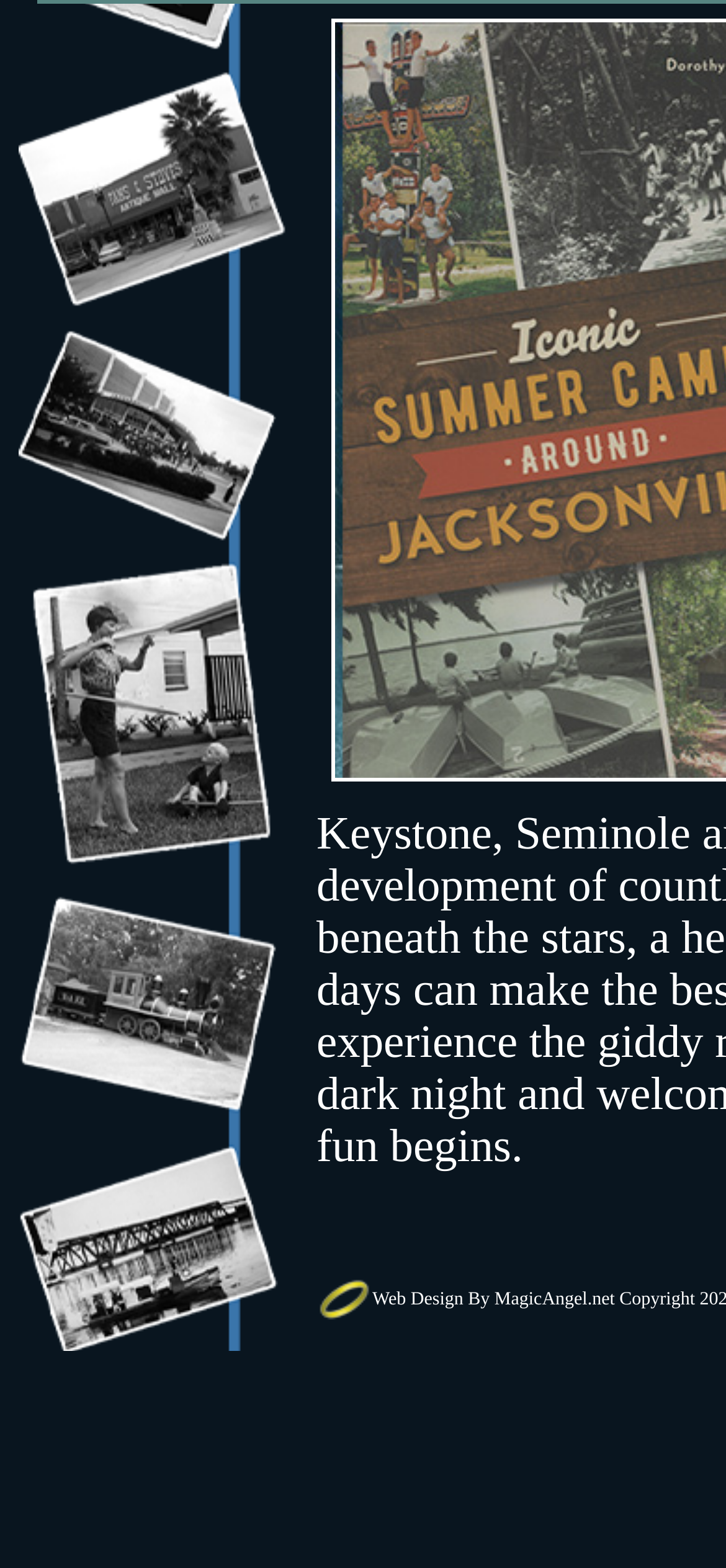Given the webpage screenshot and the description, determine the bounding box coordinates (top-left x, top-left y, bottom-right x, bottom-right y) that define the location of the UI element matching this description: MagicAngel.net

[0.681, 0.822, 0.847, 0.835]